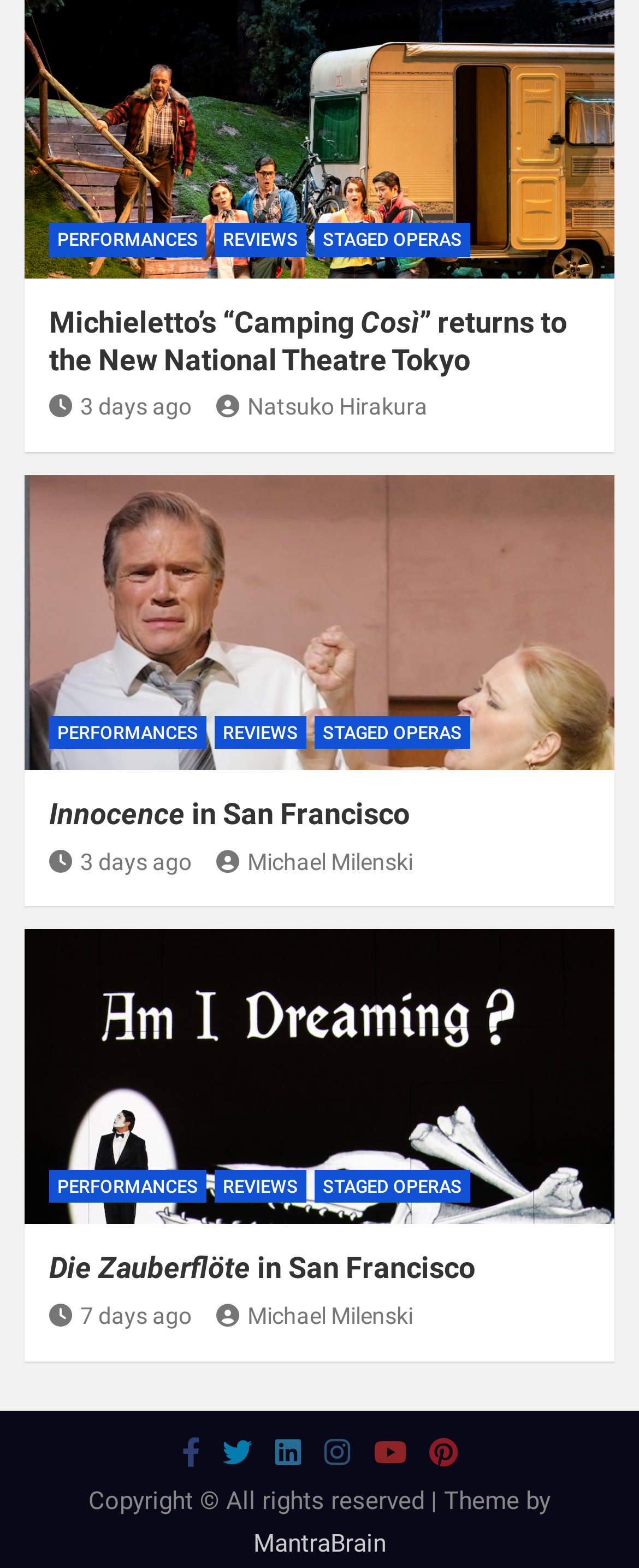Pinpoint the bounding box coordinates for the area that should be clicked to perform the following instruction: "Visit the website of 'MantraBrain'".

[0.396, 0.974, 0.604, 0.993]